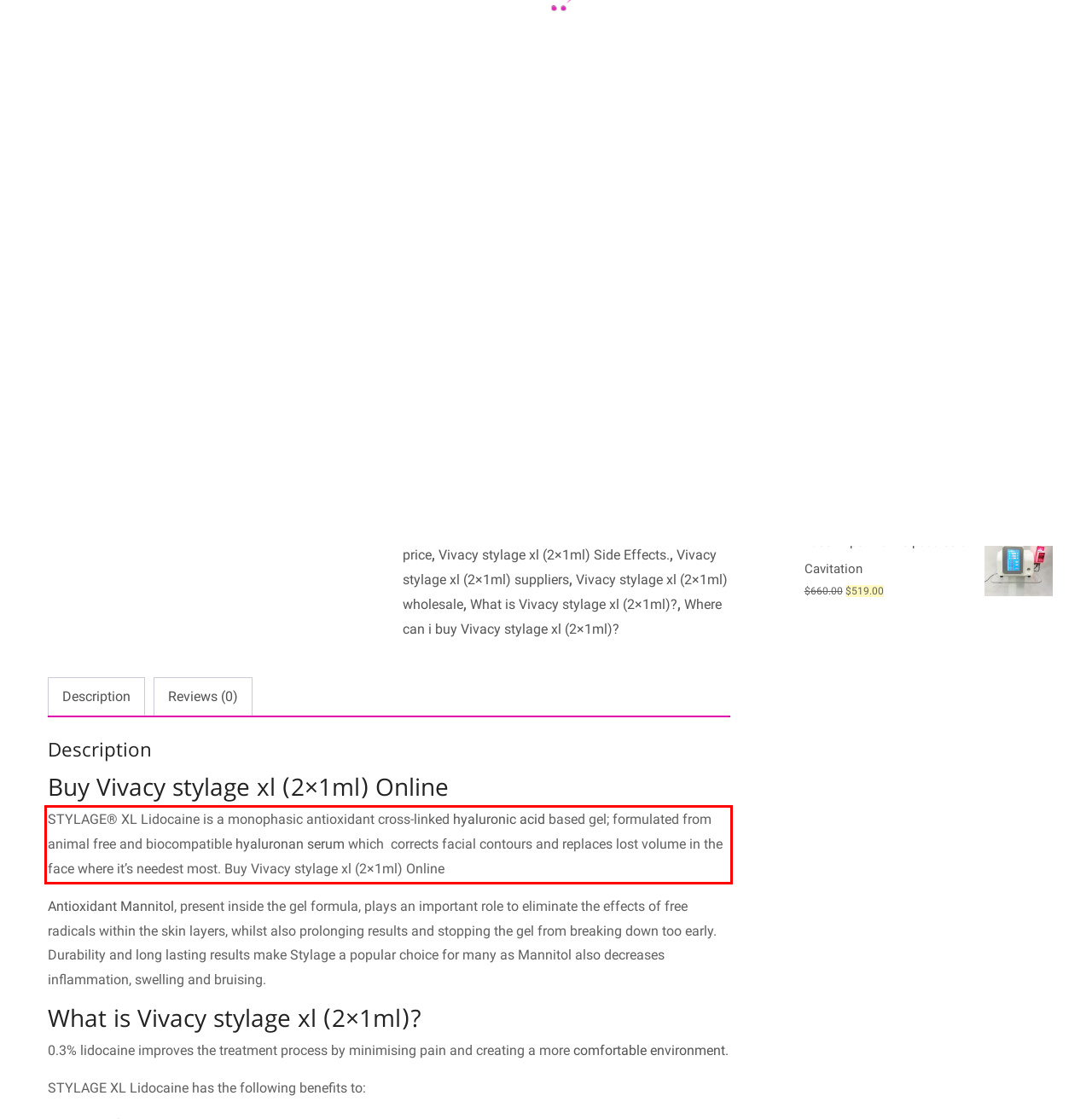With the provided screenshot of a webpage, locate the red bounding box and perform OCR to extract the text content inside it.

STYLAGE® XL Lidocaine is a monophasic antioxidant cross-linked hyaluronic acid based gel; formulated from animal free and biocompatible hyaluronan serum which corrects facial contours and replaces lost volume in the face where it’s needest most. Buy Vivacy stylage xl (2×1ml) Online